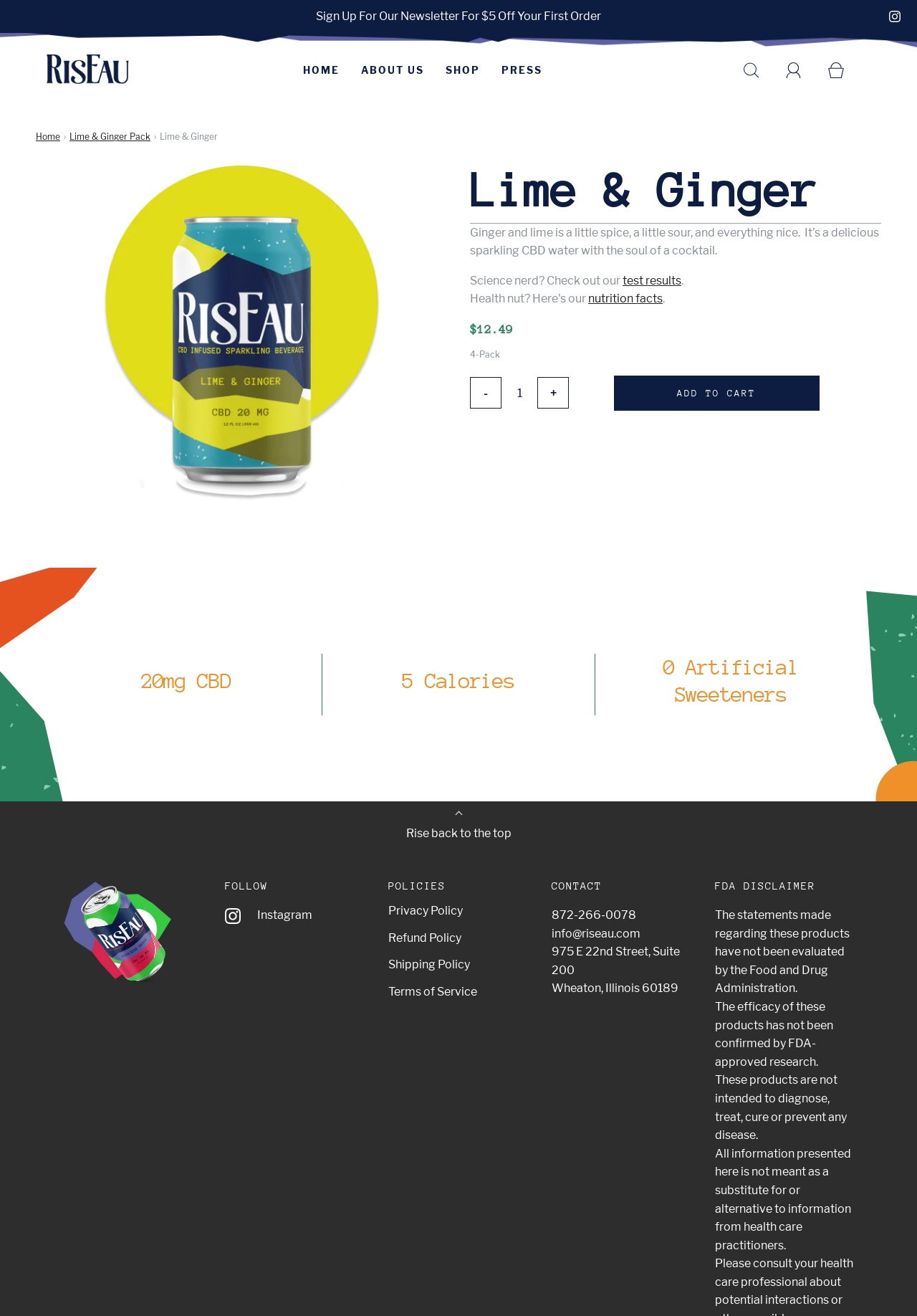Analyze and describe the webpage in a detailed narrative.

This webpage is about Riseau's Lime & Ginger CBD drink. At the top, there is a decorative image and a newsletter sign-up section with a $5 off offer. Below that, there are social media links, including Instagram, and a navigation menu with links to Home, About Us, Shop, and Press.

The main content area features a large image of the Lime & Ginger drink, accompanied by a heading and a descriptive text that reads, "Ginger and lime is a little spice, a little sour, and everything nice. It’s a delicious sparkling CBD water with the soul of a cocktail." There is also a call-to-action to check out the test results and nutrition facts.

Below the product description, there is a section displaying the price, $12.49, and a quantity selector with buttons to increase or decrease the quantity. There is also an "Add to Cart" button.

On the right side of the page, there are additional details about the product, including 20mg of CBD, 5 calories, and 0 artificial sweeteners.

Towards the bottom of the page, there are sections for following Riseau on Instagram, policies, contact information, and an FDA disclaimer. The policies section includes links to Privacy Policy, Refund Policy, Shipping Policy, and Terms of Service. The contact section displays phone number, email, and address information. The FDA disclaimer provides information about the products not being evaluated or approved by the FDA.